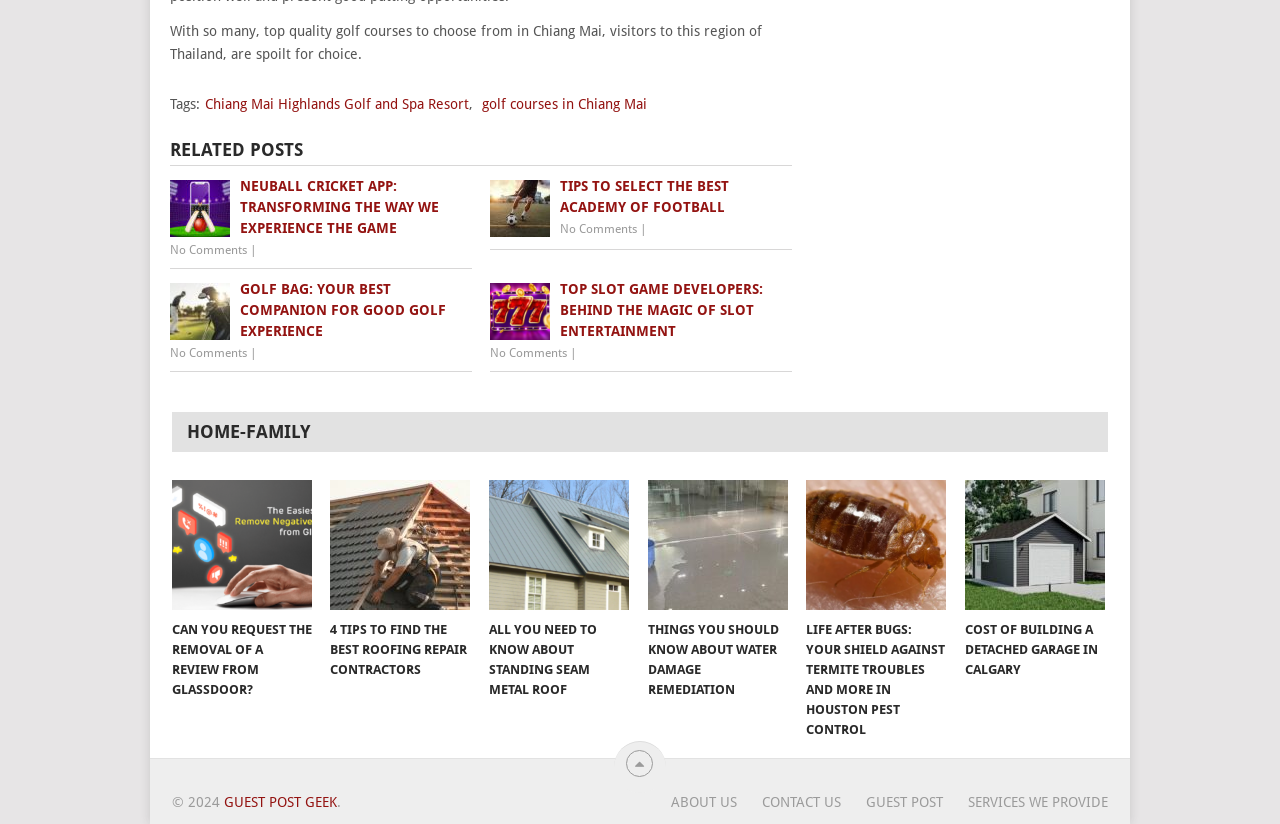Examine the screenshot and answer the question in as much detail as possible: What is the topic of the first paragraph?

The first paragraph starts with 'With so many, top quality golf courses to choose from in Chiang Mai, visitors to this region of Thailand, are spoilt for choice.' which indicates that the topic is about golf courses in Chiang Mai.